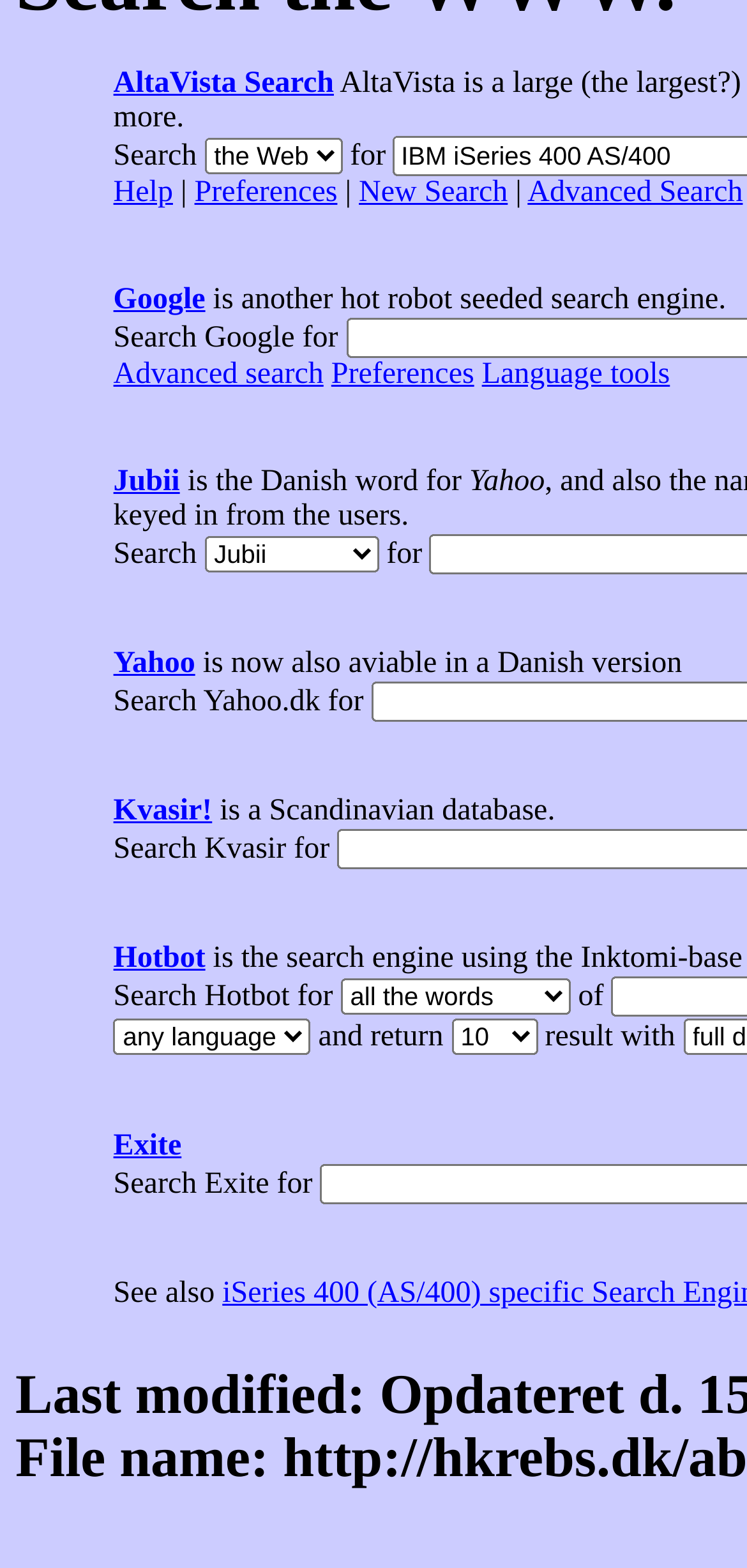Please specify the bounding box coordinates in the format (top-left x, top-left y, bottom-right x, bottom-right y), with values ranging from 0 to 1. Identify the bounding box for the UI component described as follows: AltaVista Search

[0.152, 0.043, 0.447, 0.063]